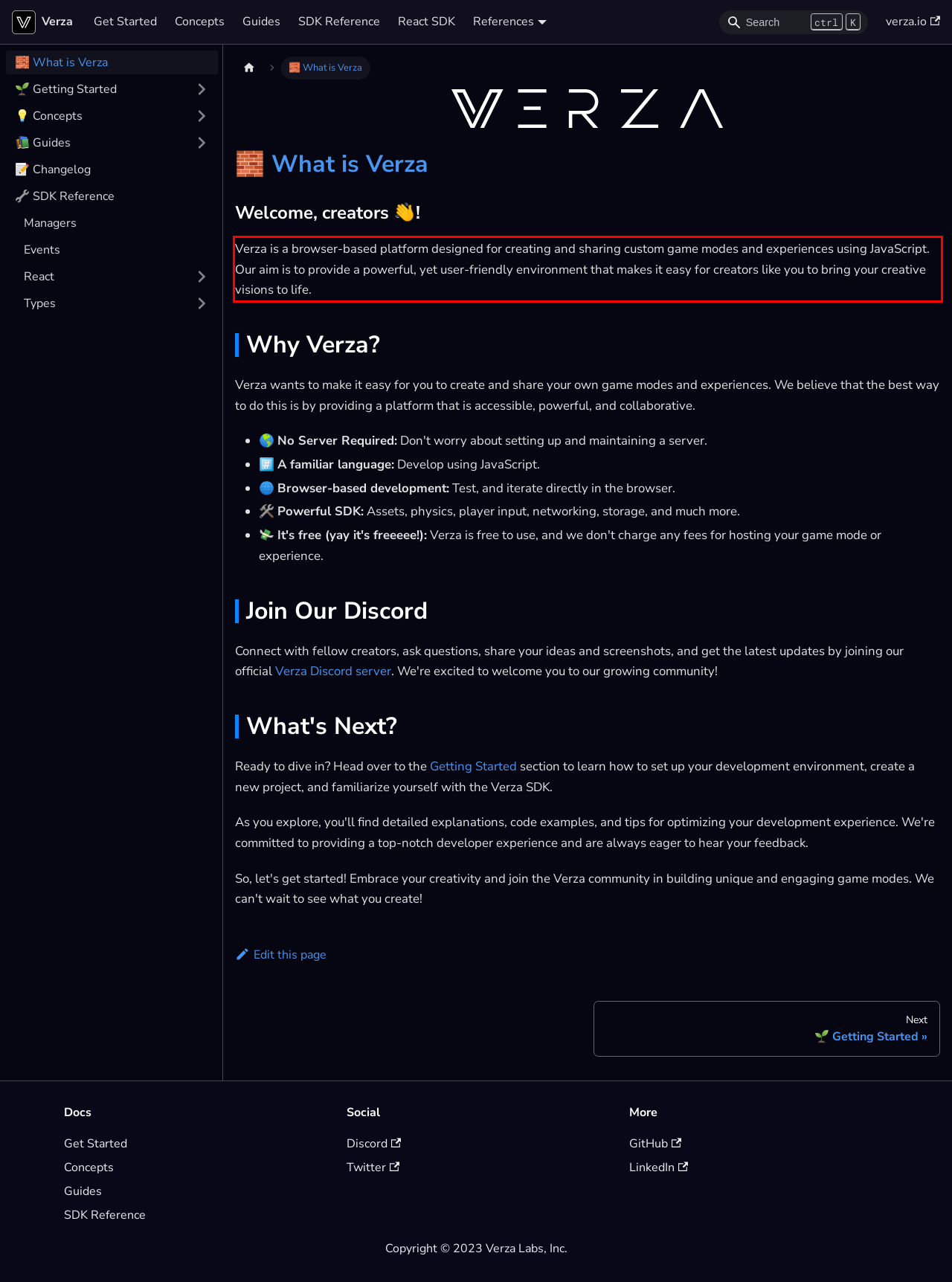You have a screenshot of a webpage with a red bounding box. Use OCR to generate the text contained within this red rectangle.

Verza is a browser-based platform designed for creating and sharing custom game modes and experiences using JavaScript. Our aim is to provide a powerful, yet user-friendly environment that makes it easy for creators like you to bring your creative visions to life.